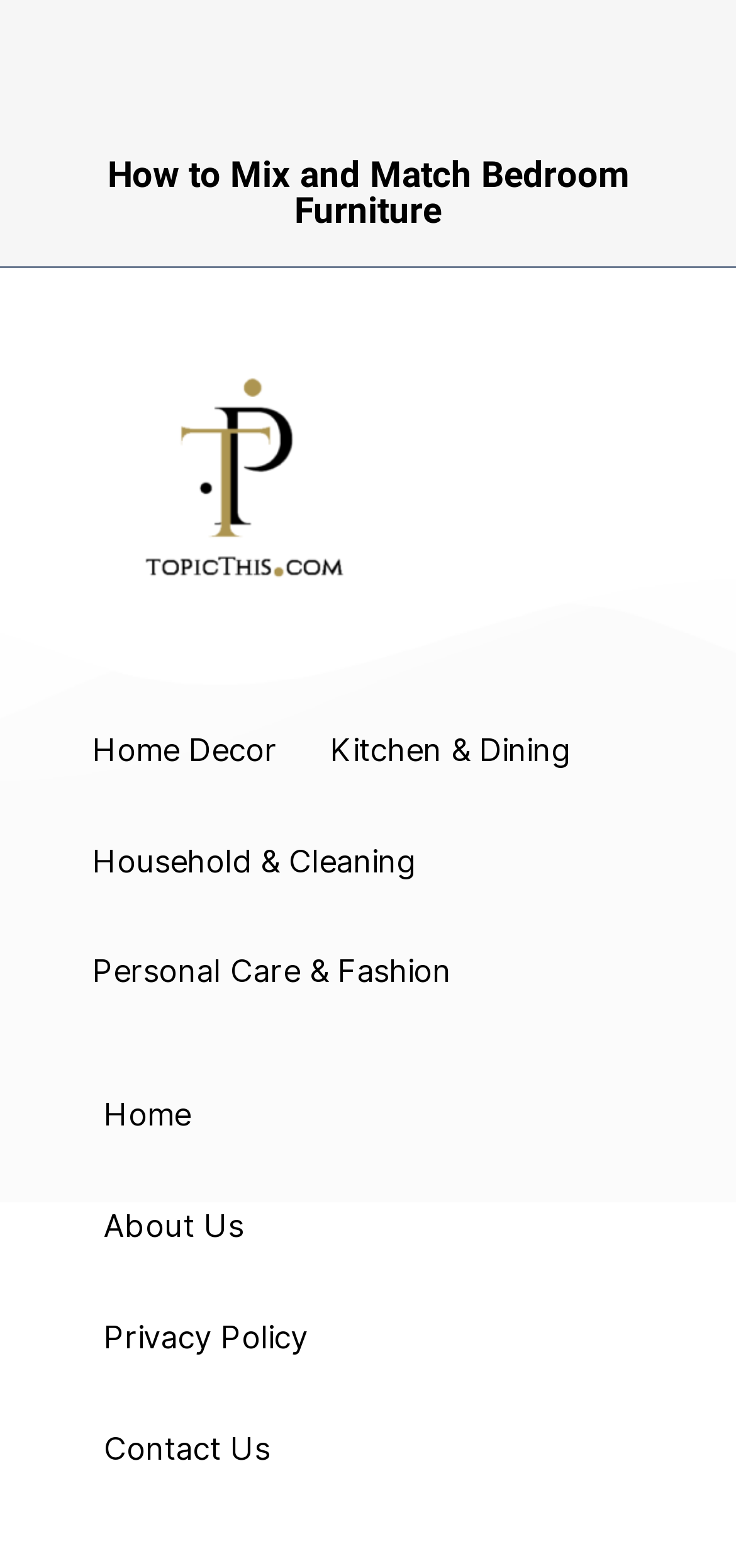Identify the bounding box coordinates of the element to click to follow this instruction: 'Click on the 'How to Mix and Match Bedroom Furniture' link'. Ensure the coordinates are four float values between 0 and 1, provided as [left, top, right, bottom].

[0.146, 0.098, 0.854, 0.148]